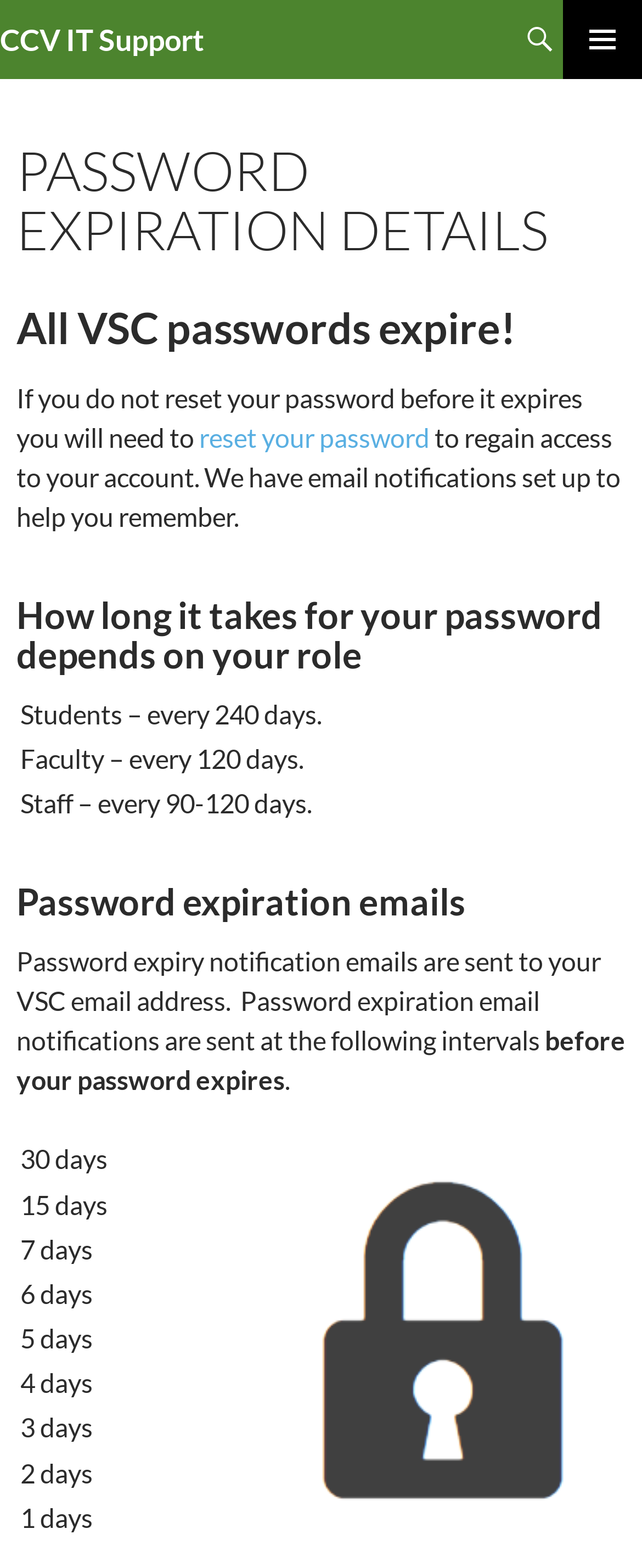Provide a thorough description of the webpage you see.

The webpage is about password expiration details, specifically for CCV IT Support. At the top, there is a heading "CCV IT Support" with a link to the same name. On the top right, there is a button labeled "PRIMARY MENU" which is not expanded.

Below the top heading, there is a main section with several headings and paragraphs. The first heading is "PASSWORD EXPIRATION DETAILS" followed by a paragraph stating that all VSC passwords expire and if not reset before expiration, access to the account will be lost. There is a link to "reset your password" within this paragraph.

The next heading is "How long it takes for your password depends on your role" which is followed by three paragraphs listing the password expiration periods for students, faculty, and staff.

Further down, there is a heading "Password expiration emails" which explains that password expiry notification emails are sent to the VSC email address at specific intervals. Below this, there is a decorative lock image and a list of time intervals (30 days, 15 days, 7 days, and so on) when these email notifications are sent.

Overall, the webpage provides information about password expiration and the process of resetting passwords, as well as the email notification system in place to remind users of upcoming password expirations.